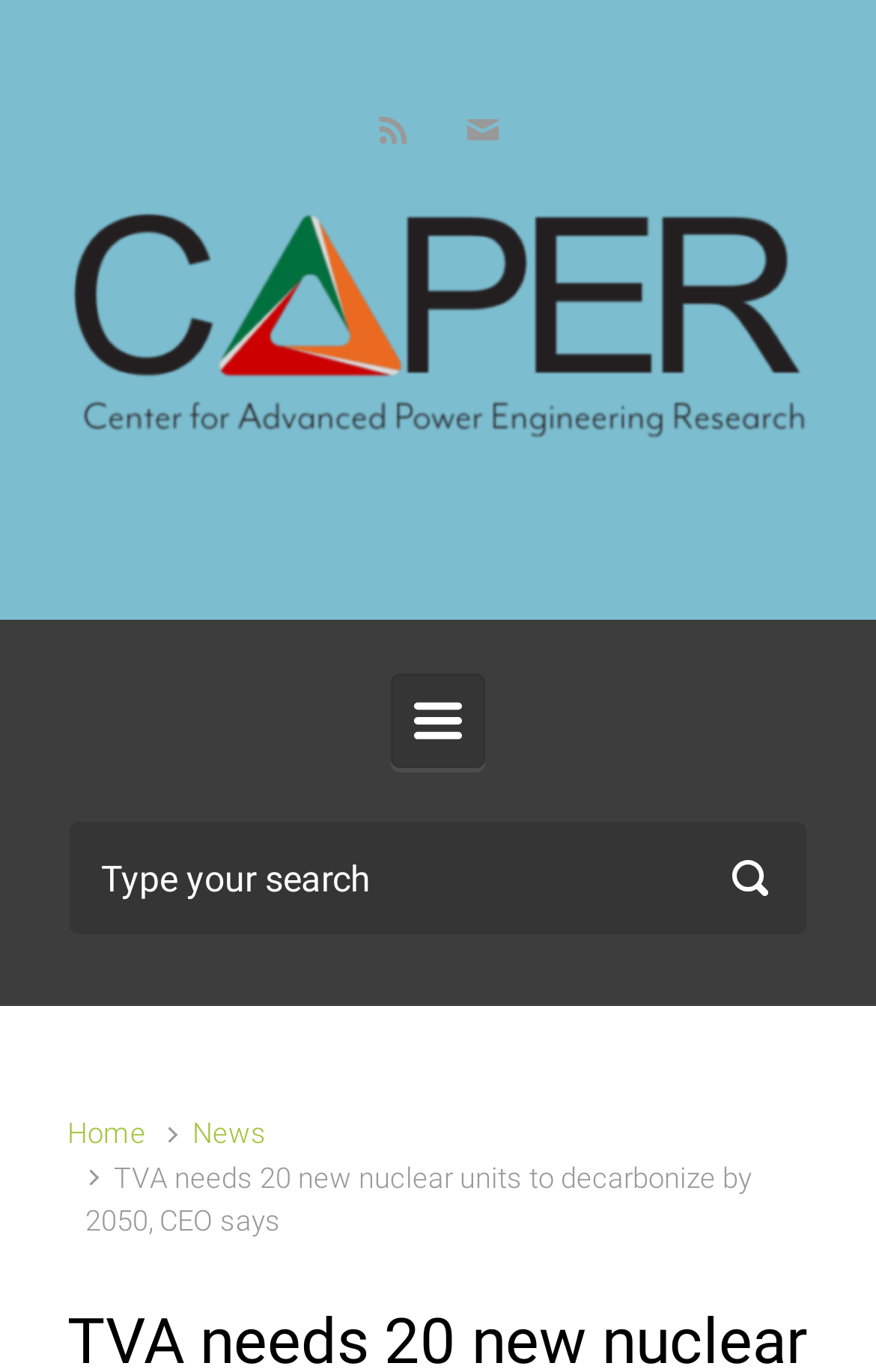How many links are present in the breadcrumb navigation?
Look at the image and answer the question using a single word or phrase.

3